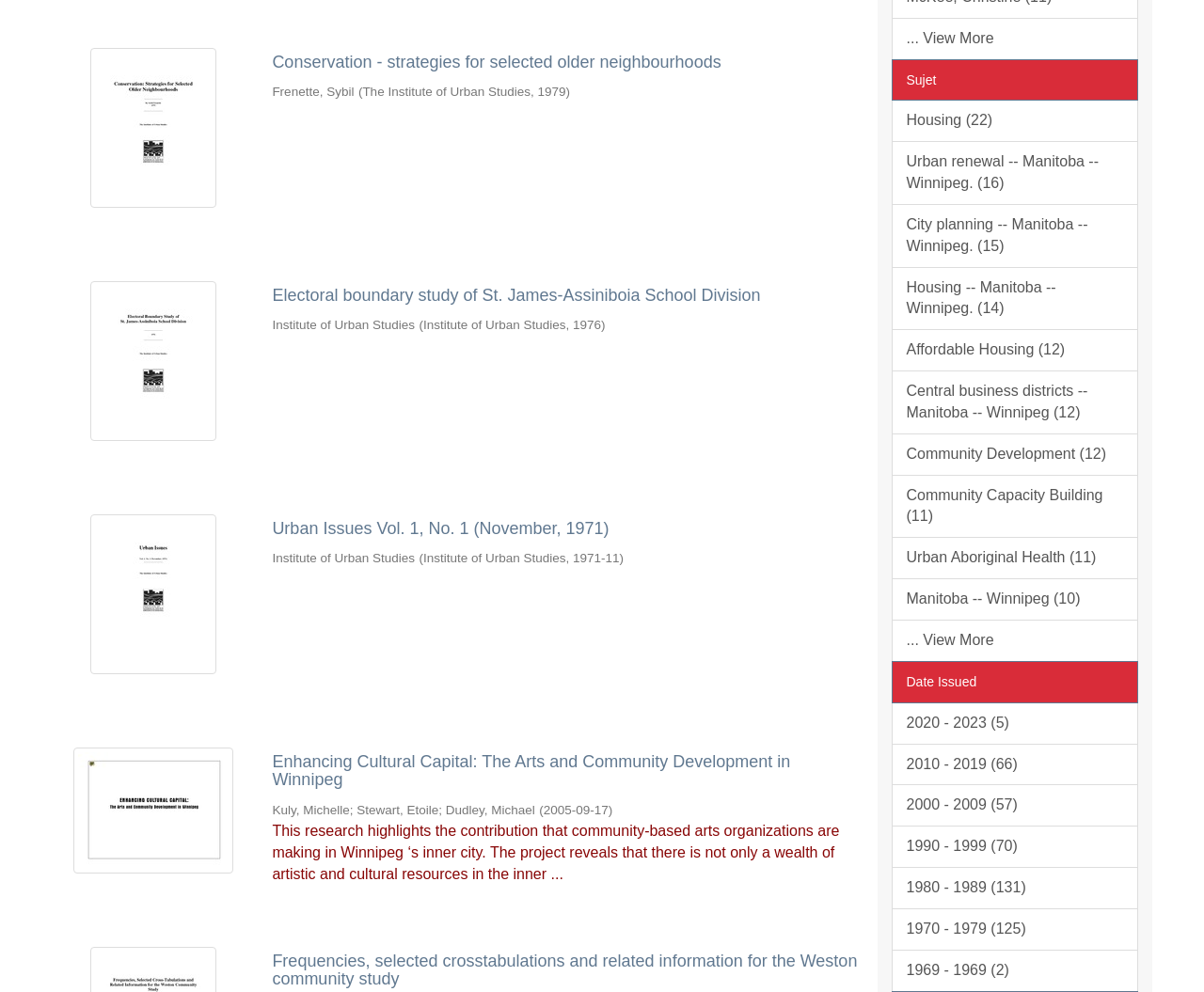Identify the bounding box coordinates for the region to click in order to carry out this instruction: "Browse the publications related to 'Housing'". Provide the coordinates using four float numbers between 0 and 1, formatted as [left, top, right, bottom].

[0.74, 0.101, 0.945, 0.143]